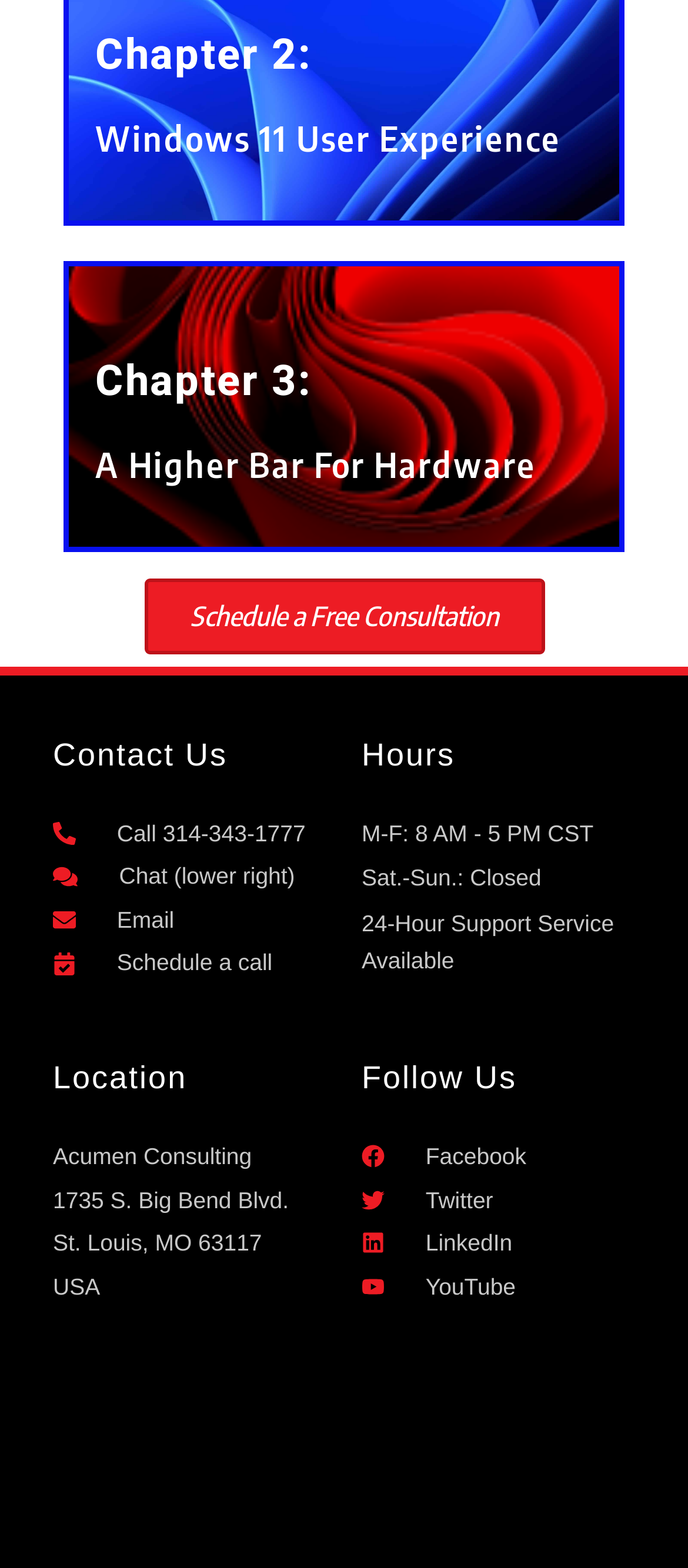Analyze the image and answer the question with as much detail as possible: 
What is the phone number to call?

I found the link 'Call 314-343-1777' under the 'Contact Us' heading, which indicates that this is the phone number to call.